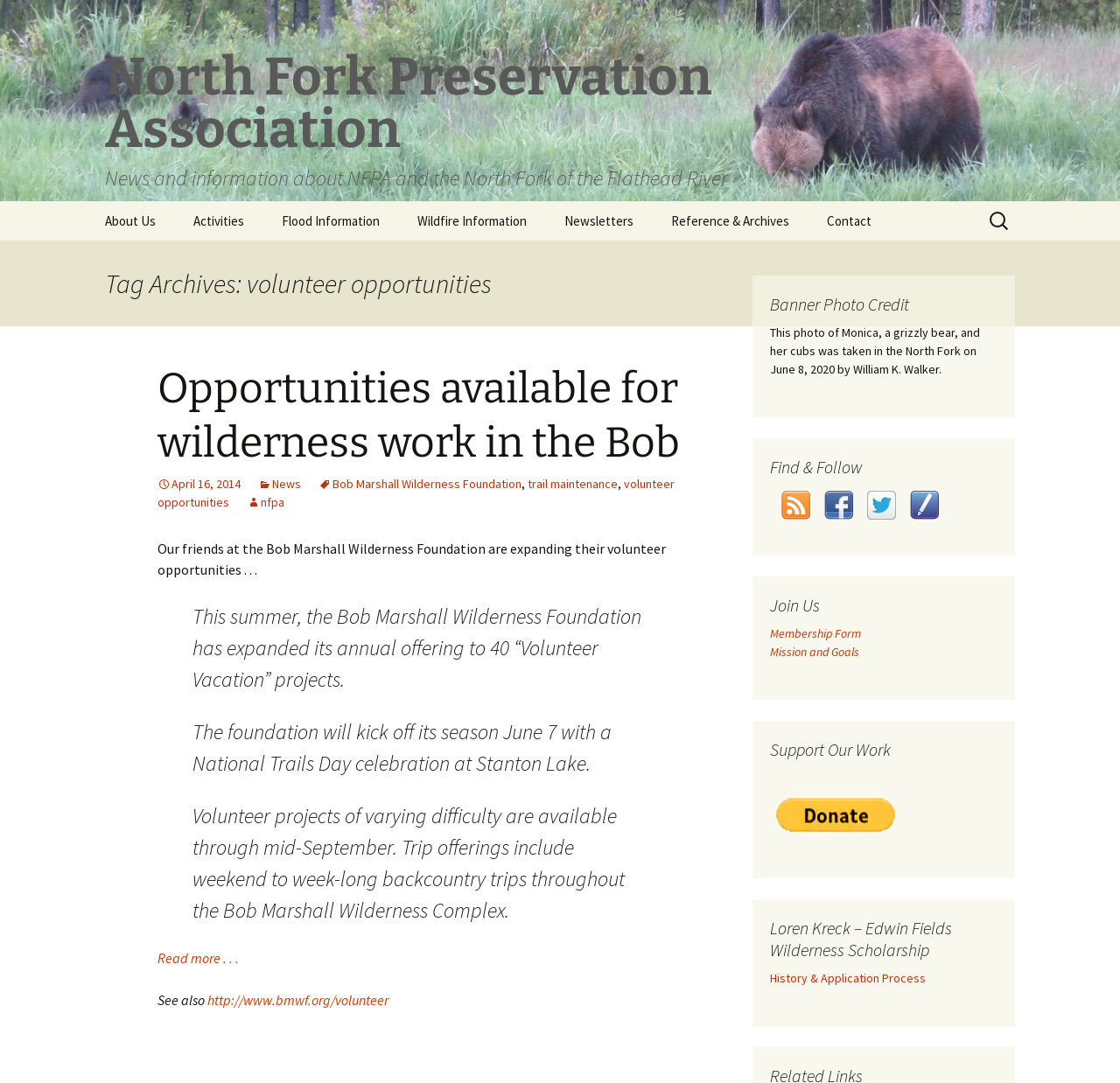Please answer the following question using a single word or phrase: 
How many 'Volunteer Vacation' projects are available?

40